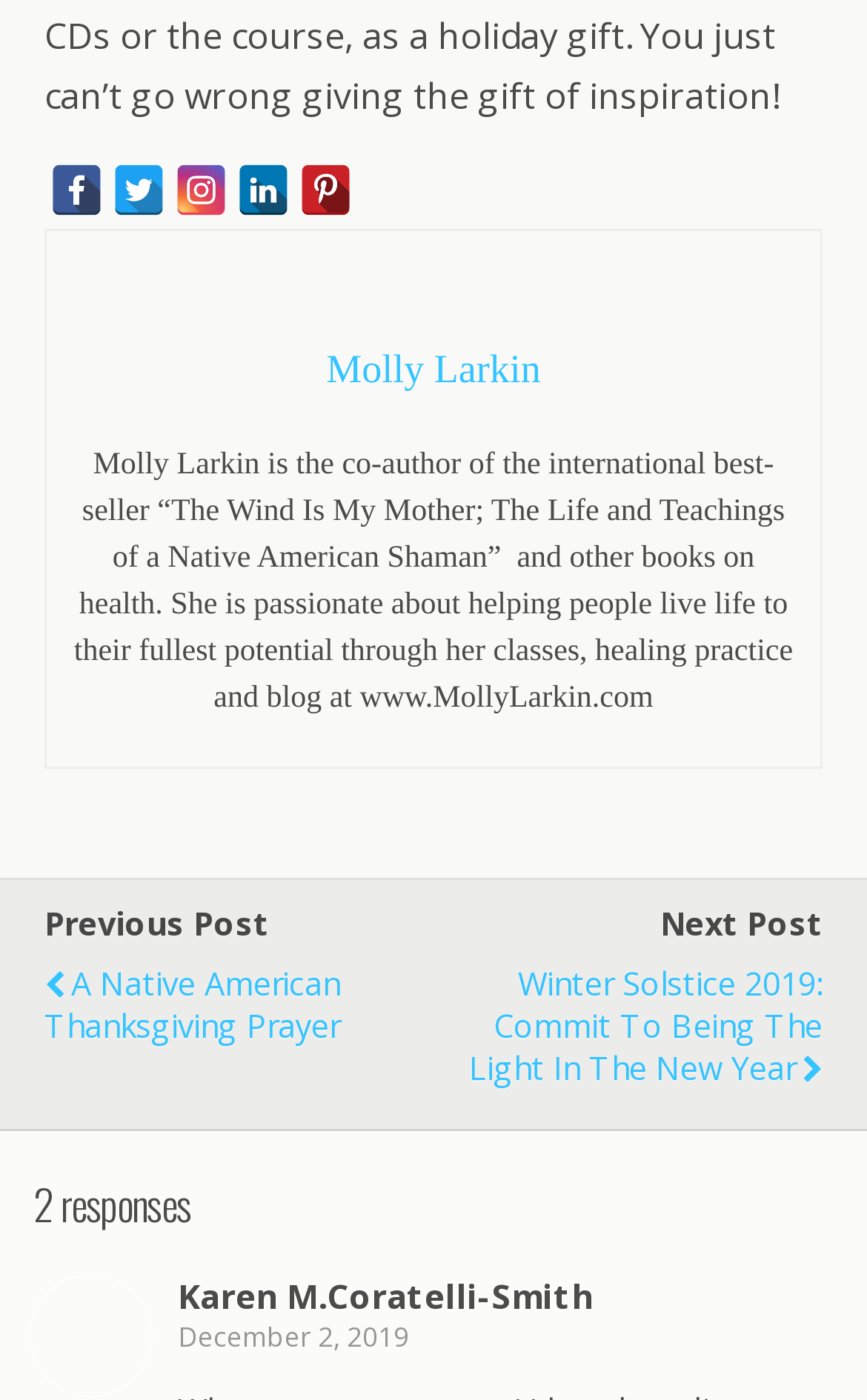Find the bounding box coordinates for the element that must be clicked to complete the instruction: "Go to the previous post". The coordinates should be four float numbers between 0 and 1, indicated as [left, top, right, bottom].

[0.051, 0.644, 0.31, 0.674]